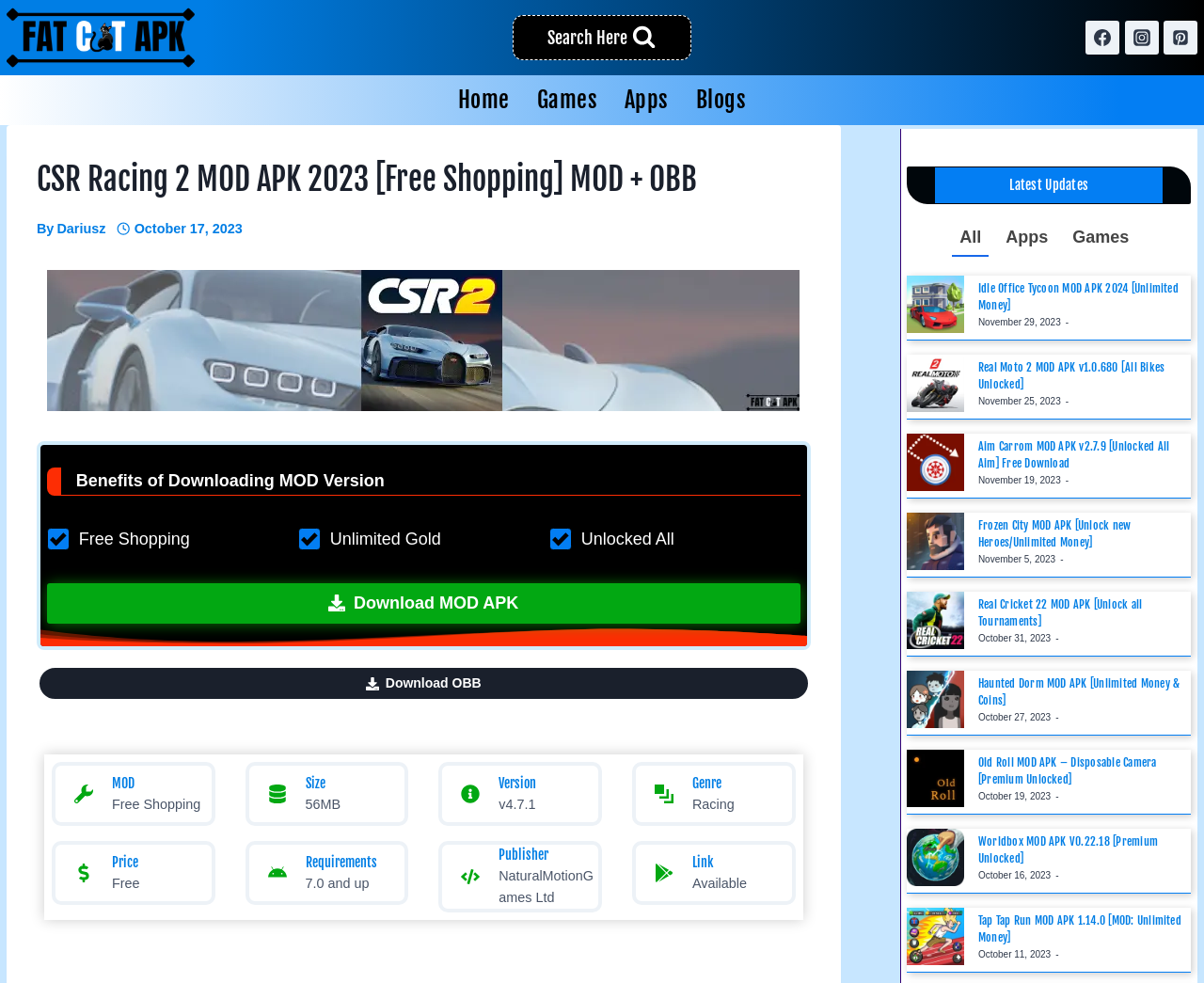Please identify the coordinates of the bounding box for the clickable region that will accomplish this instruction: "Click the link '192'".

None